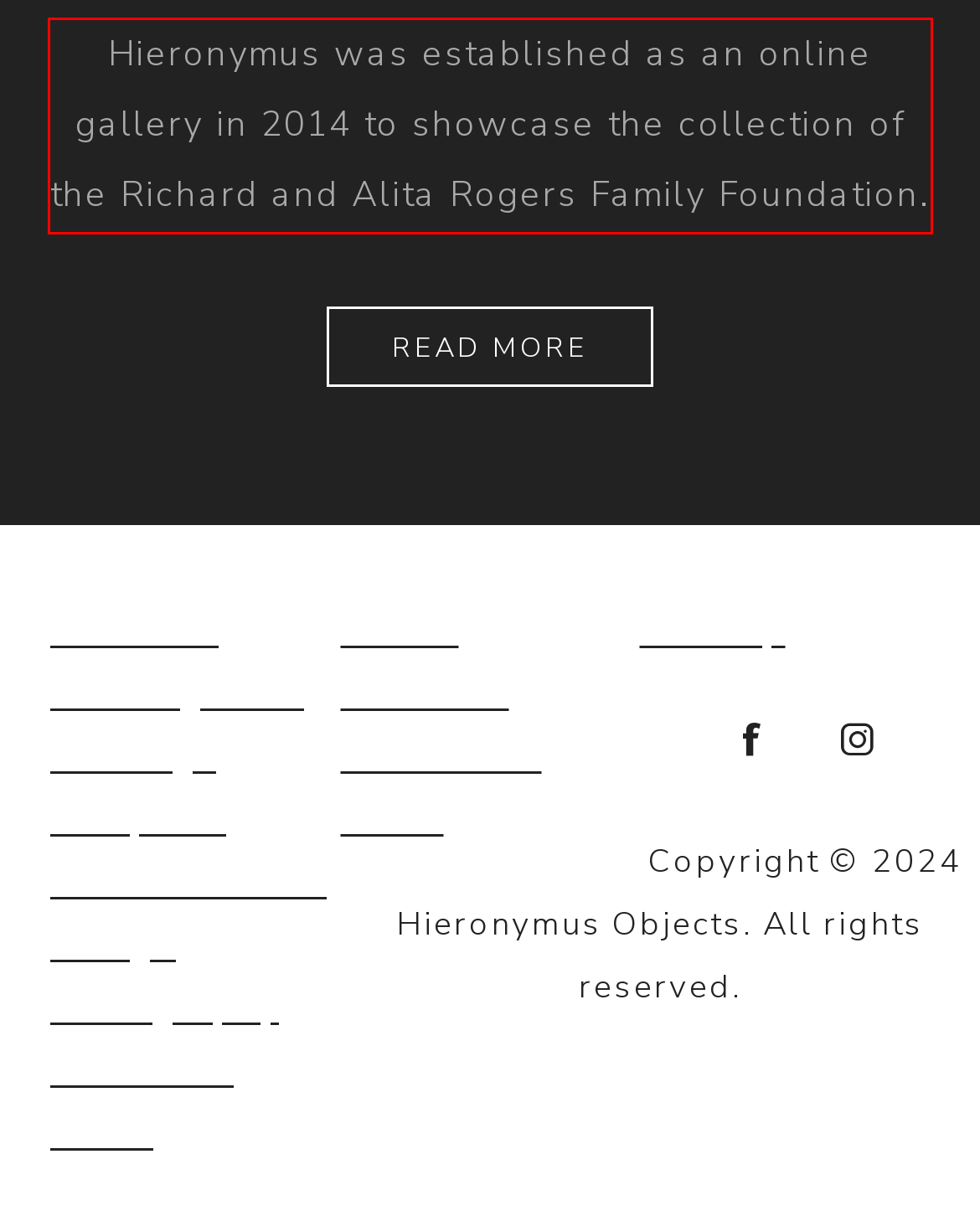Given a screenshot of a webpage with a red bounding box, extract the text content from the UI element inside the red bounding box.

Hieronymus was established as an online gallery in 2014 to showcase the collection of the Richard and Alita Rogers Family Foundation.